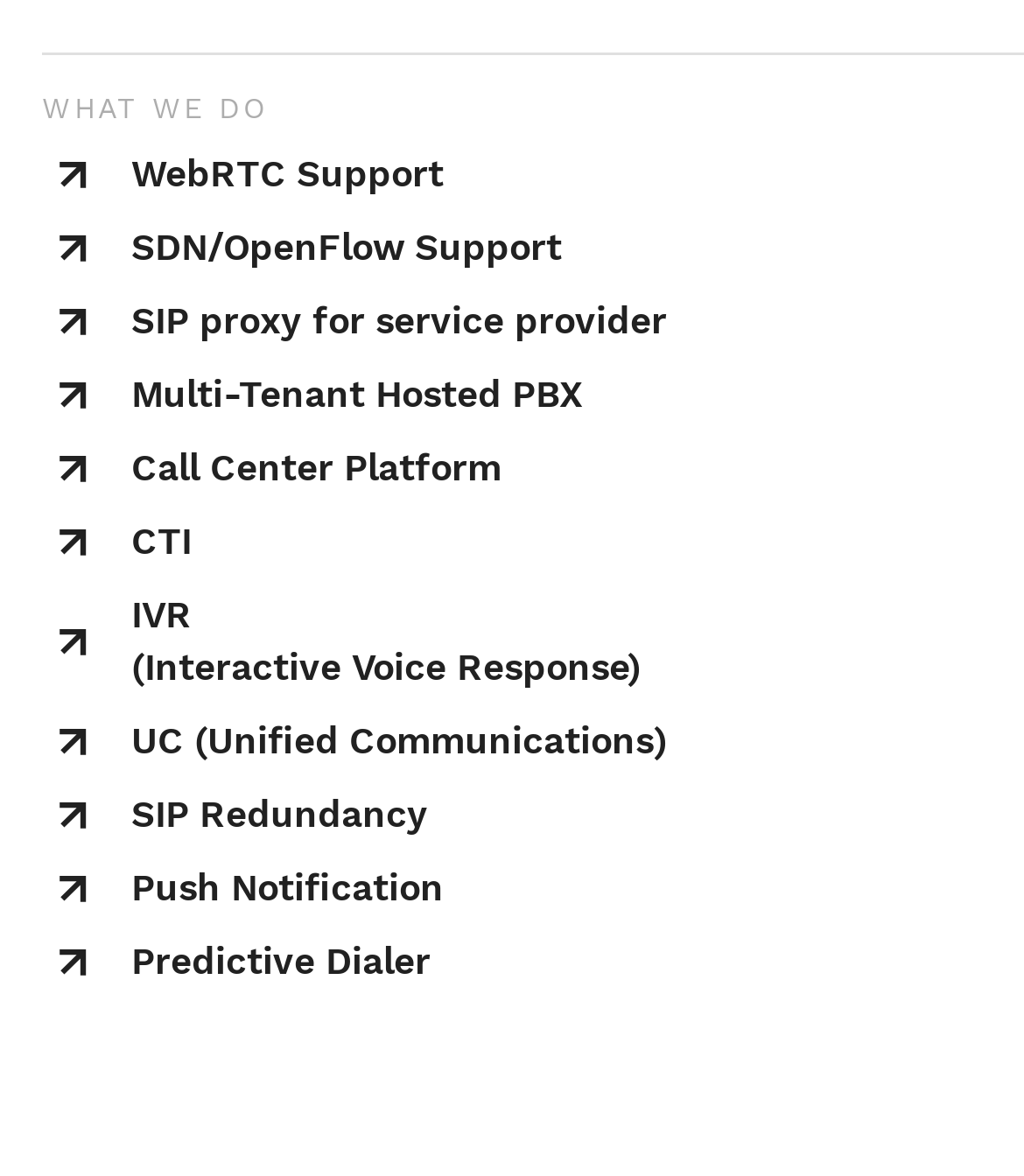Use a single word or phrase to respond to the question:
What is the second link under 'WHAT WE DO'?

SDN/OpenFlow Support